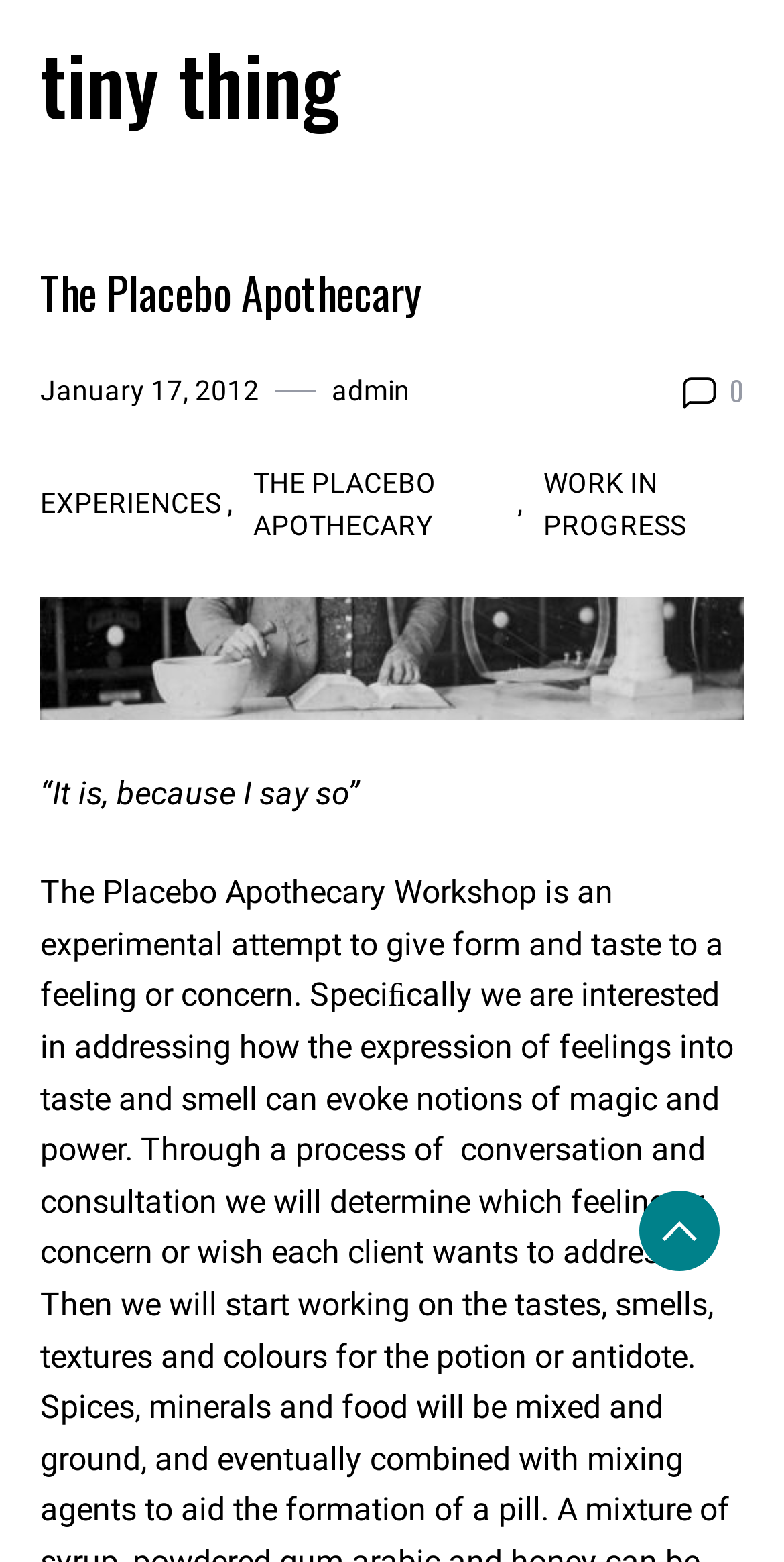Please identify the bounding box coordinates of the clickable area that will allow you to execute the instruction: "Share on twitter".

None